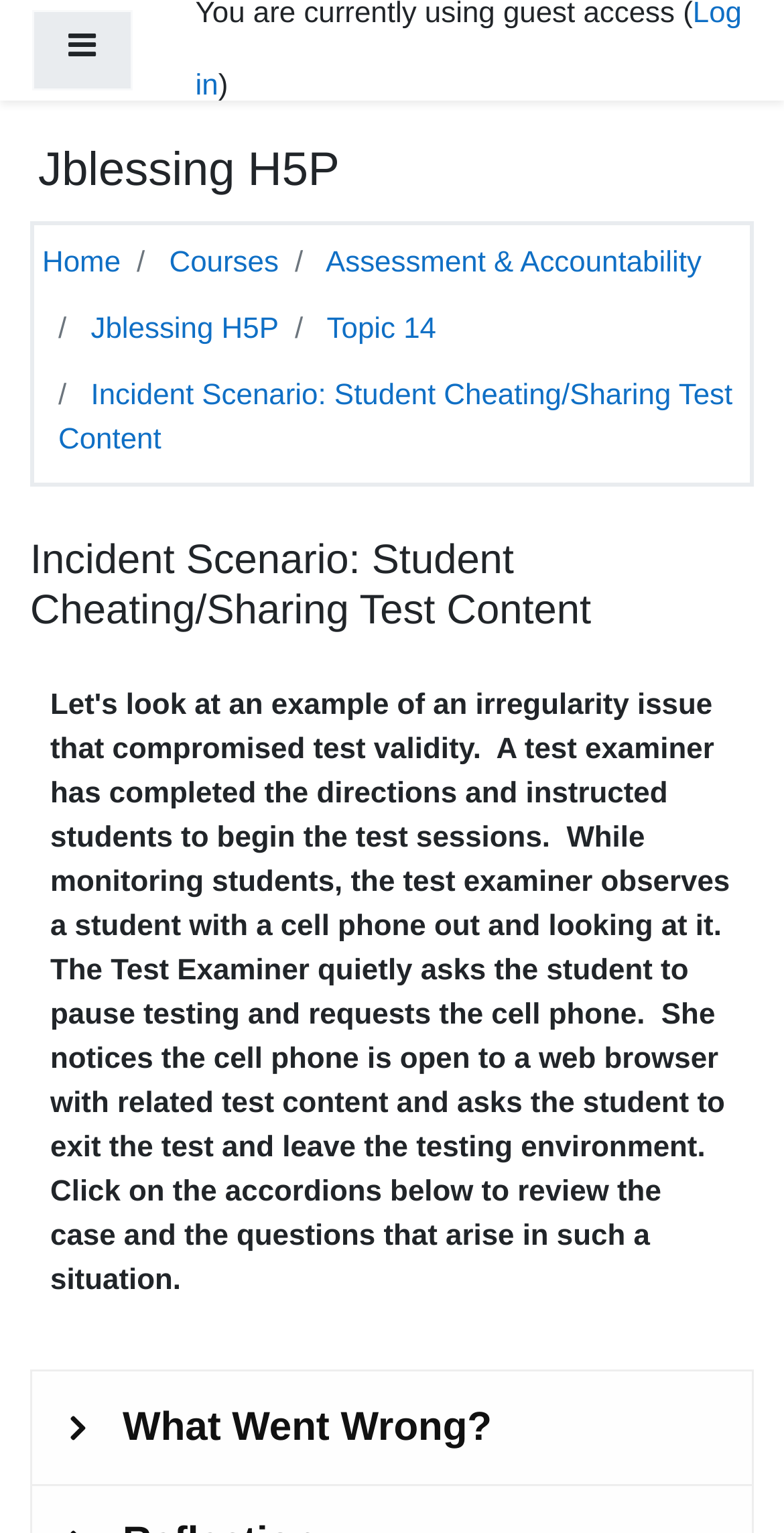Answer the question below using just one word or a short phrase: 
What is the name of the current page?

Incident Scenario: Student Cheating/Sharing Test Content